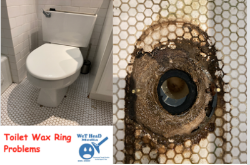What is the purpose of the image?
Please provide a comprehensive answer to the question based on the webpage screenshot.

The image serves to educate homeowners about the importance of maintaining their plumbing fixtures to prevent costly repairs, as mentioned in the caption.